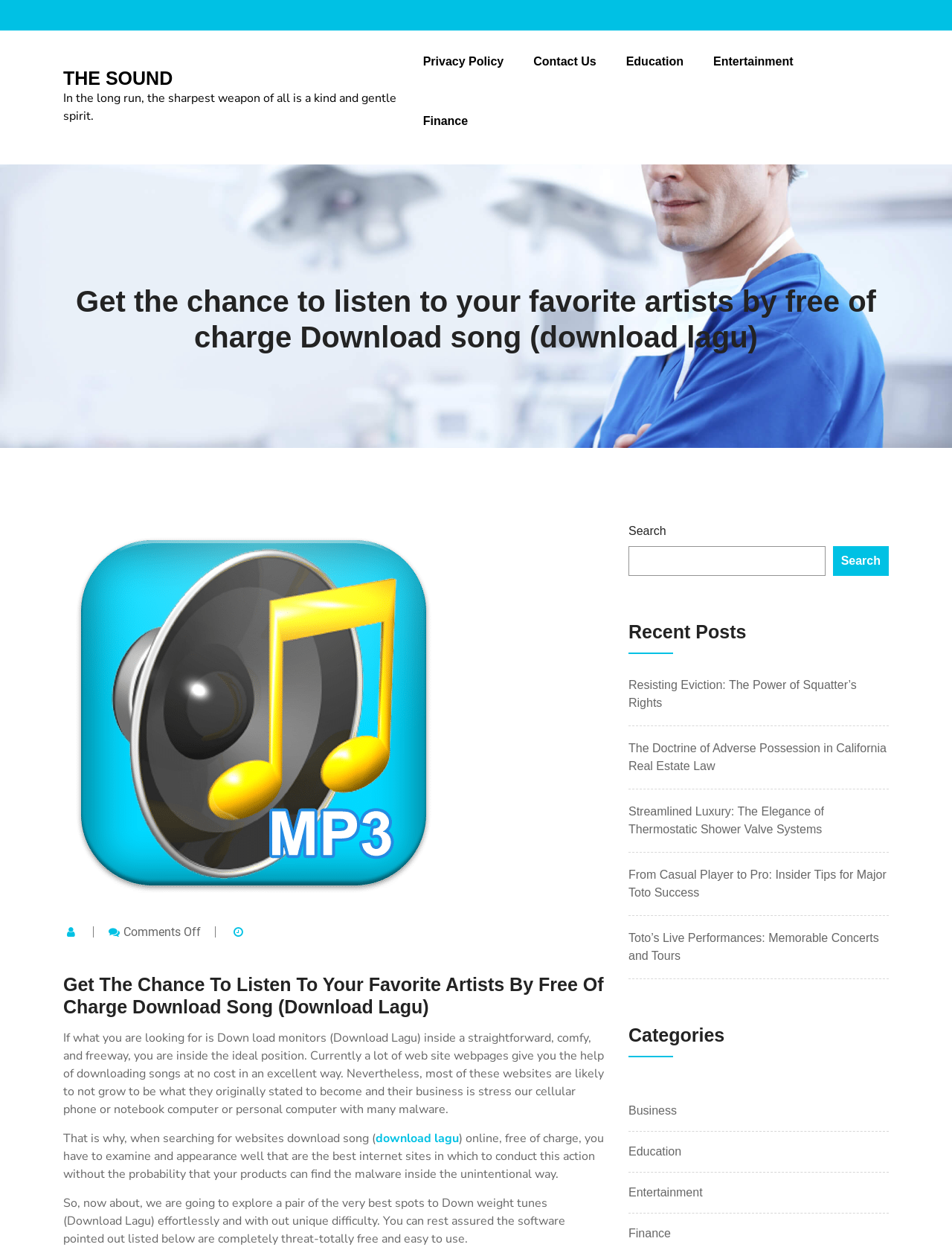Please find the bounding box coordinates of the clickable region needed to complete the following instruction: "Check the Recent Posts". The bounding box coordinates must consist of four float numbers between 0 and 1, i.e., [left, top, right, bottom].

[0.66, 0.496, 0.934, 0.523]